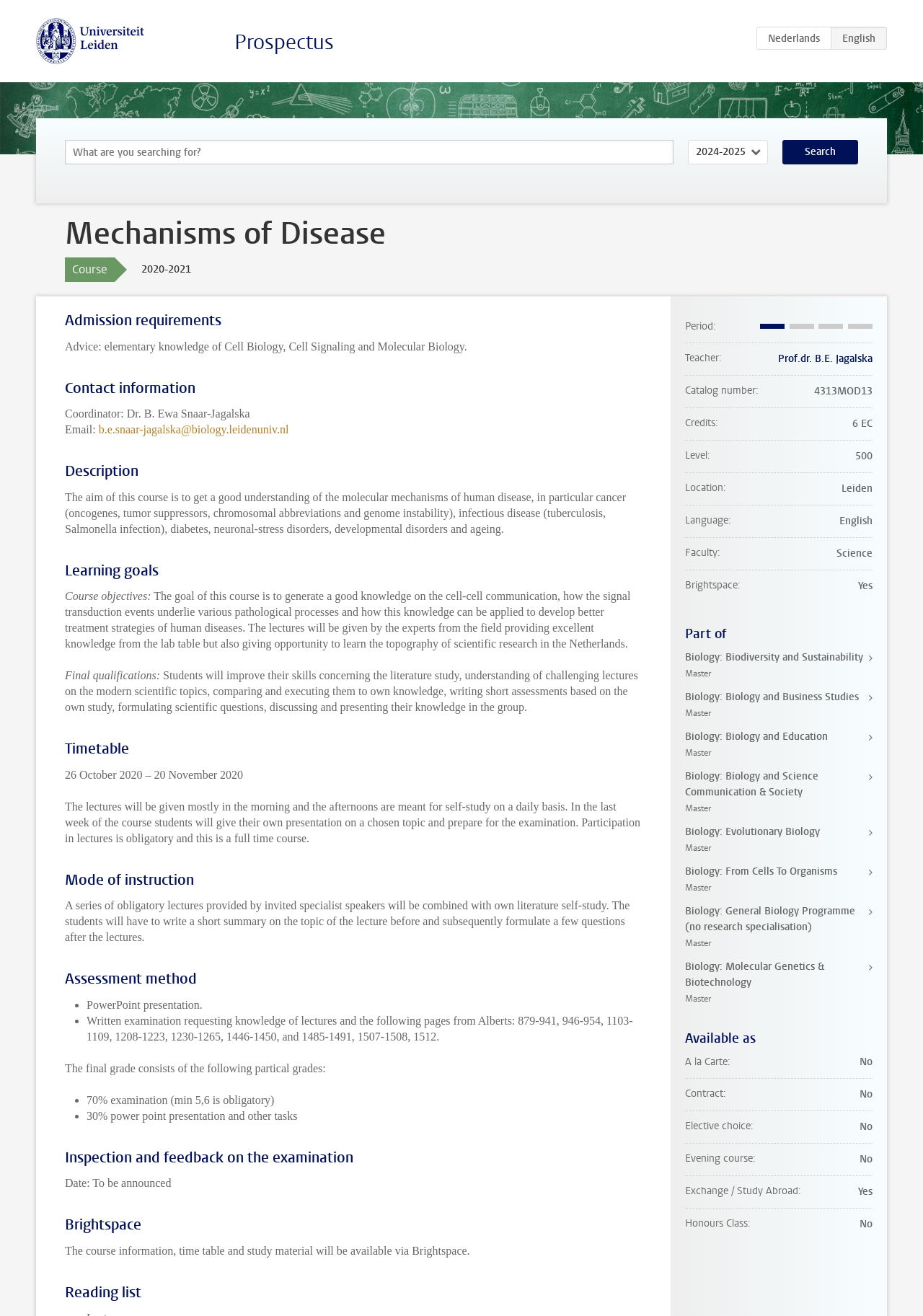Identify the bounding box coordinates of the element that should be clicked to fulfill this task: "Search for keywords". The coordinates should be provided as four float numbers between 0 and 1, i.e., [left, top, right, bottom].

[0.07, 0.106, 0.73, 0.125]